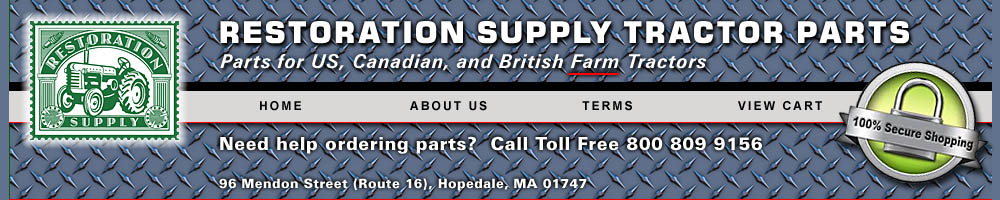Craft a detailed explanation of the image.

The image presents a vibrant and professional header for "Restoration Supply Tractor Parts," showcasing their commitment to supplying parts for US, Canadian, and British farm tractors. The upper portion features the company's logo, which is depicted in a green, vintage style, surrounding a classic tractor design that signifies heritage and reliability. Below the logo, the company name "RESTORATION SUPPLY" stands out in bold, modern typography, emphasizing their brand identity. Further, the header includes a prominent navigation area with options such as "HOME," "ABOUT US," "TERMS," and "VIEW CART," ensuring easy access for customers. A helpful tagline urges potential buyers to contact the company for assistance with ordering parts, accompanied by their toll-free number for convenience. The backdrop, featuring a textured metallic pattern, enhances the industrial theme, reflecting the rugged nature of farm machinery. A security badge at the right asserts the site's commitment to secure online shopping, providing reassurance to customers about the safety of their transactions. Overall, this image effectively conveys the essence of the business while inviting engagement from farm tractor enthusiasts and owners.